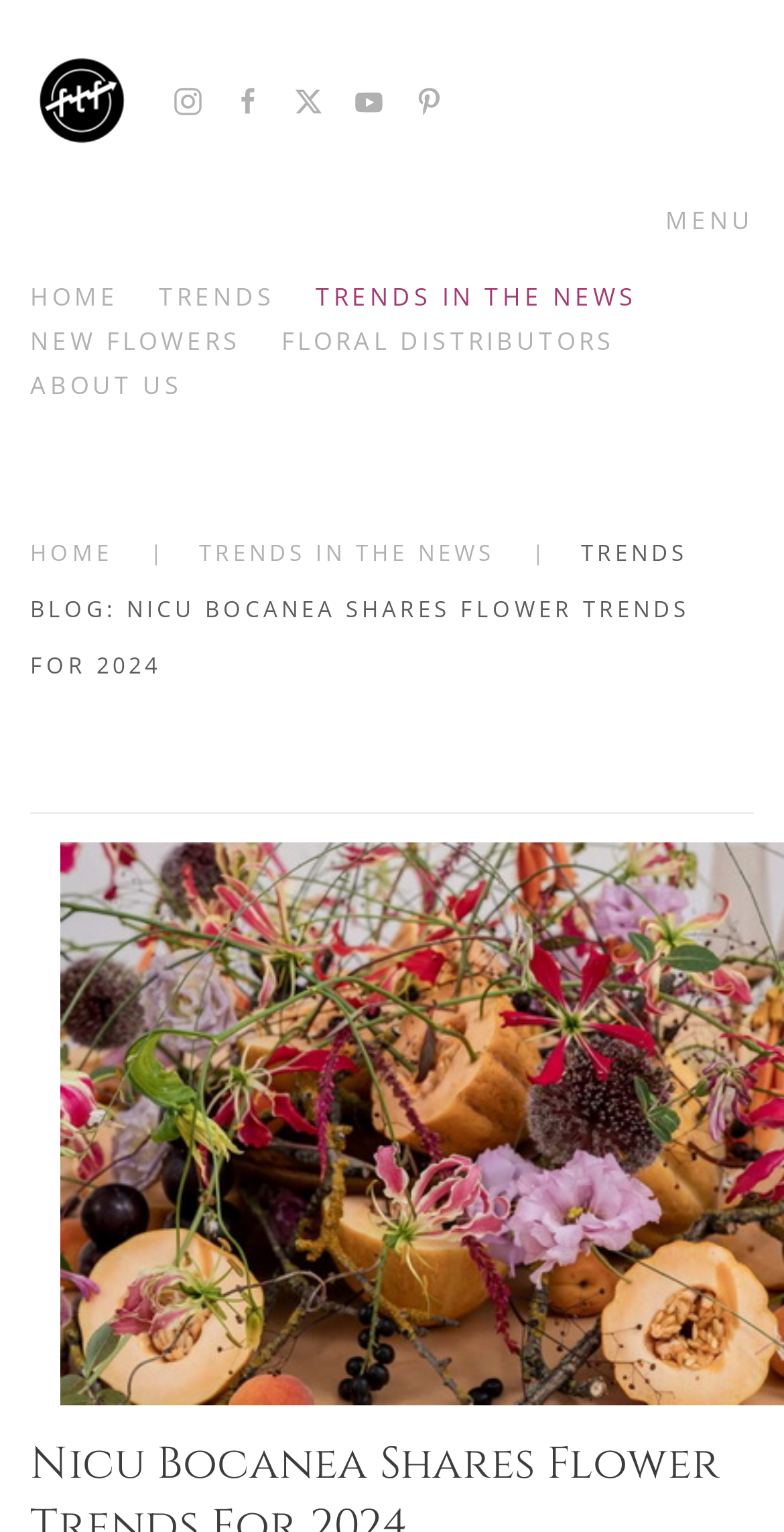Provide your answer in one word or a succinct phrase for the question: 
What is the text of the first link on the webpage?

Skip to main content